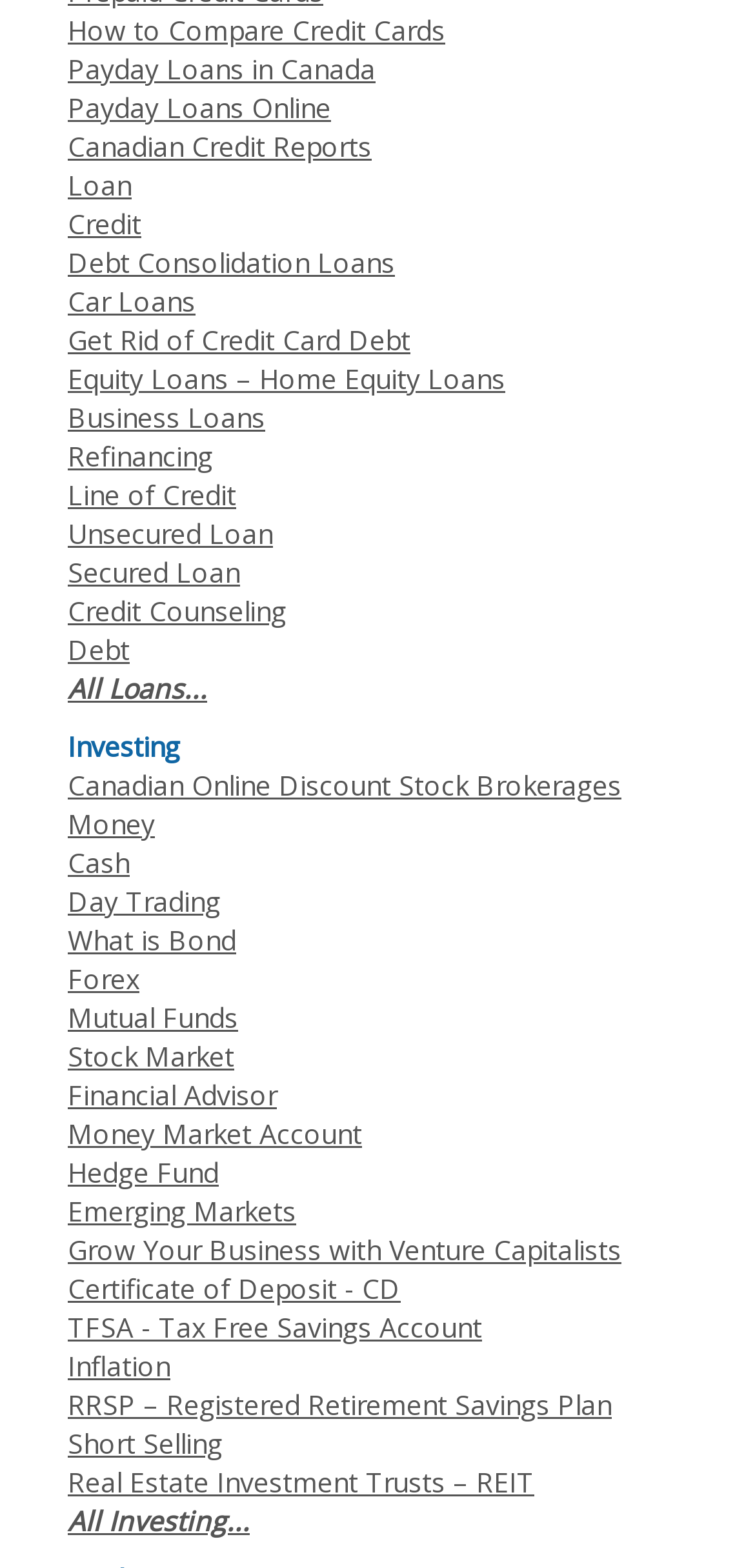Identify the bounding box coordinates of the section that should be clicked to achieve the task described: "Read about investing in the stock market".

[0.09, 0.662, 0.31, 0.686]